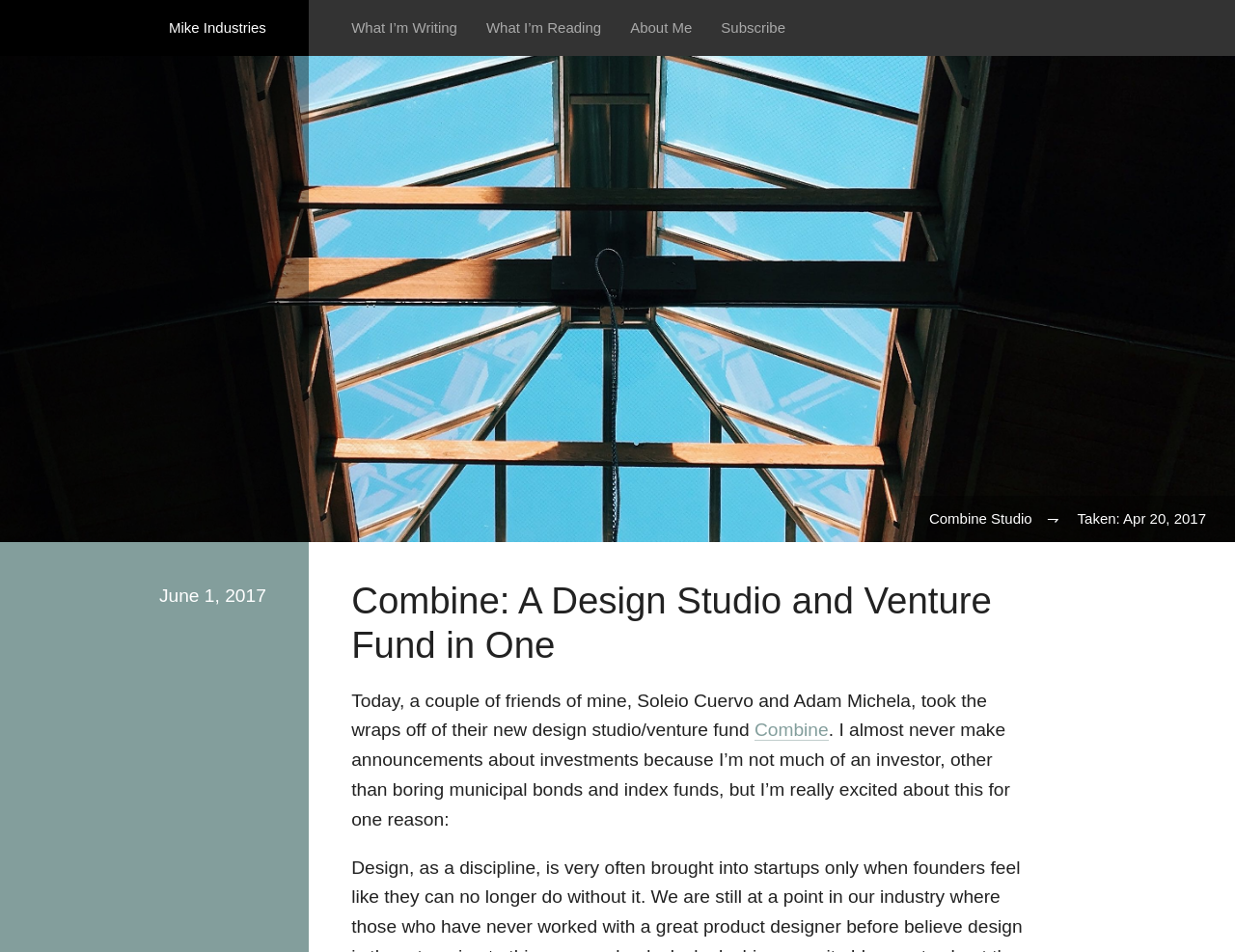What type of bonds does the author invest in?
Based on the content of the image, thoroughly explain and answer the question.

The question is asking about the type of bonds the author invests in. By reading the text, we can find the answer in the sentence 'I almost never make announcements about investments because I’m not much of an investor, other than boring municipal bonds and index funds.' The author invests in municipal bonds.